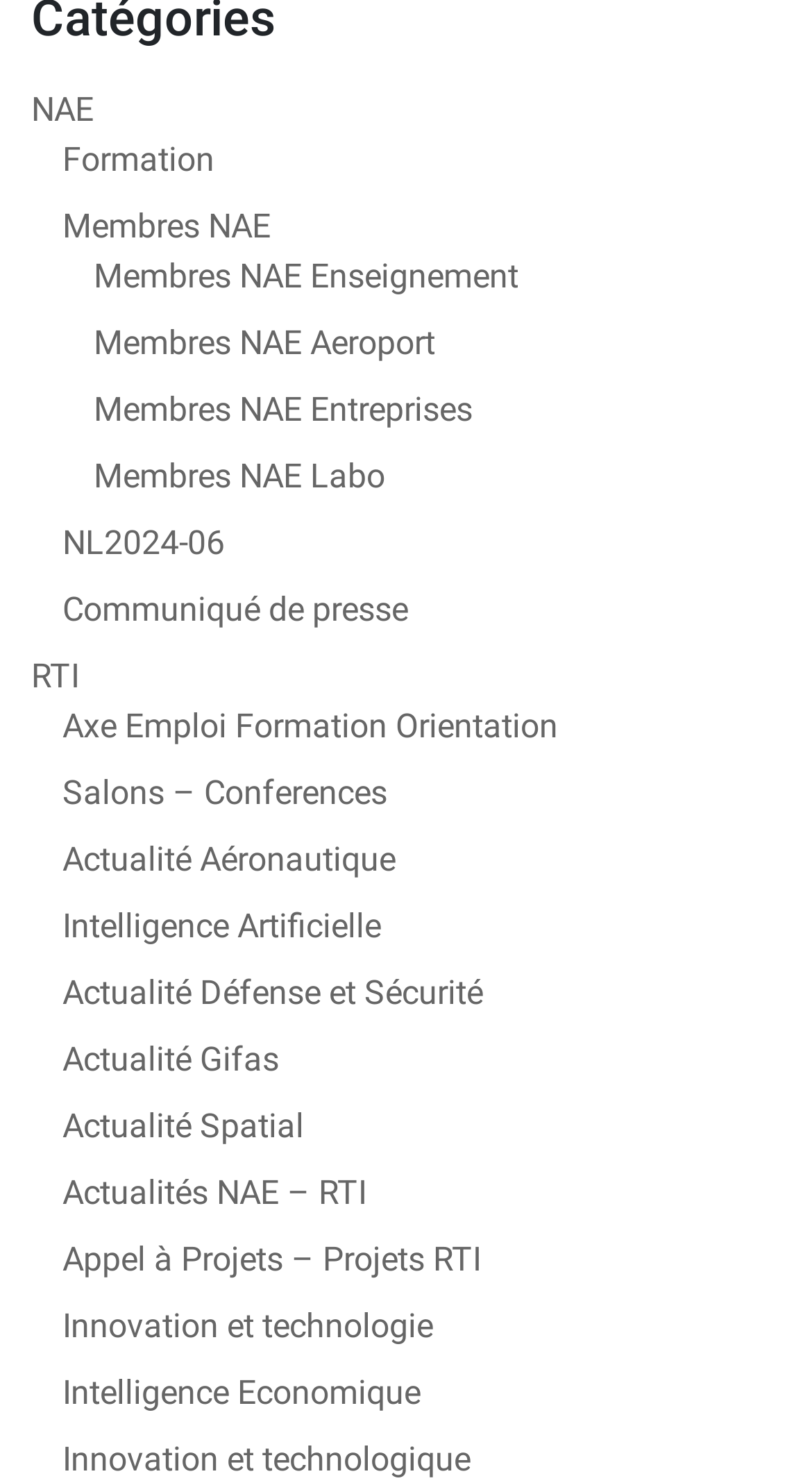From the webpage screenshot, identify the region described by Actualité Aéronautique. Provide the bounding box coordinates as (top-left x, top-left y, bottom-right x, bottom-right y), with each value being a floating point number between 0 and 1.

[0.077, 0.566, 0.487, 0.593]